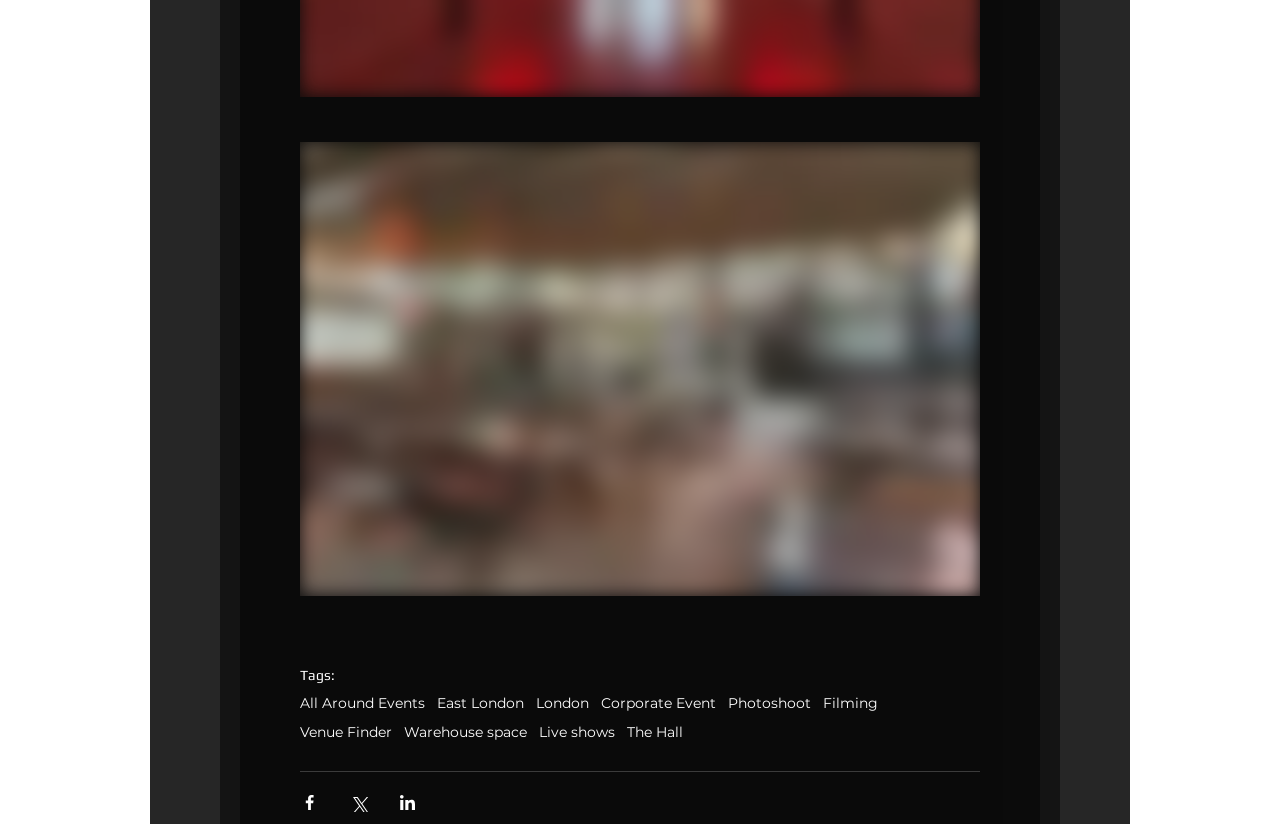Locate the bounding box coordinates of the clickable region to complete the following instruction: "Click on the 'Filming' link."

[0.643, 0.844, 0.686, 0.864]